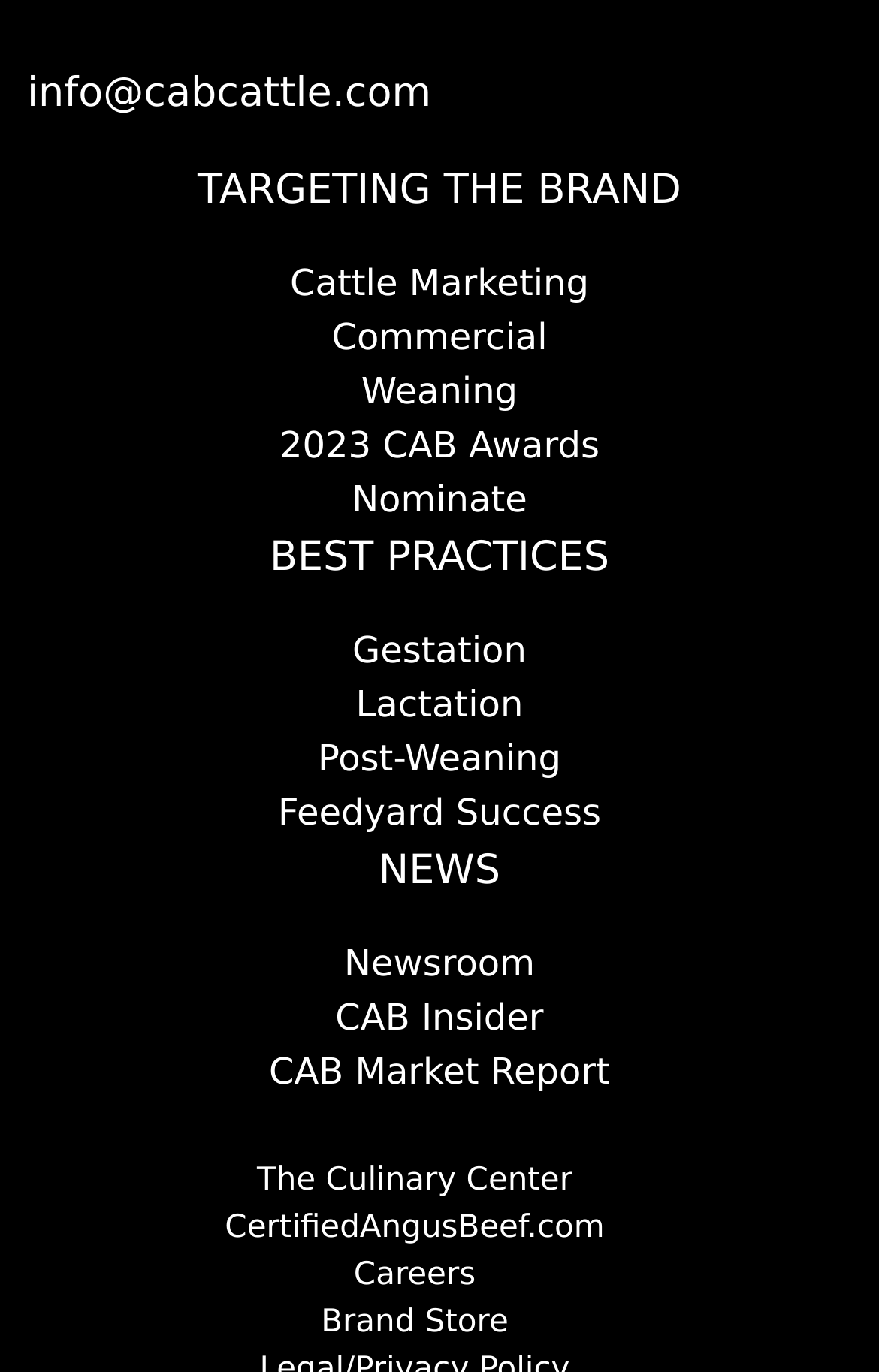What is the email address to contact?
Please provide a detailed and comprehensive answer to the question.

I found the email address by looking at the link element with the OCR text 'info@cabcattle.com' at the top of the webpage.